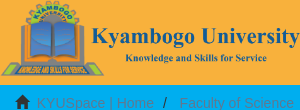Generate a detailed caption that encompasses all aspects of the image.

The image features the logo of Kyambogo University, prominently displayed against a vibrant orange background. At the center, an open book symbolizes knowledge, flanked by a colorful emblem suggesting growth and education. The text "Kyambogo University" is featured in bold blue letters, underscoring the institution's commitment to knowledge and skills for service. Beneath the main title, the slogan "Knowledge and Skills for Service" emphasizes the university’s mission to prepare students for practical contributions to society. The design reflects an inviting and academic atmosphere, aligning with the university's role in higher education and research.